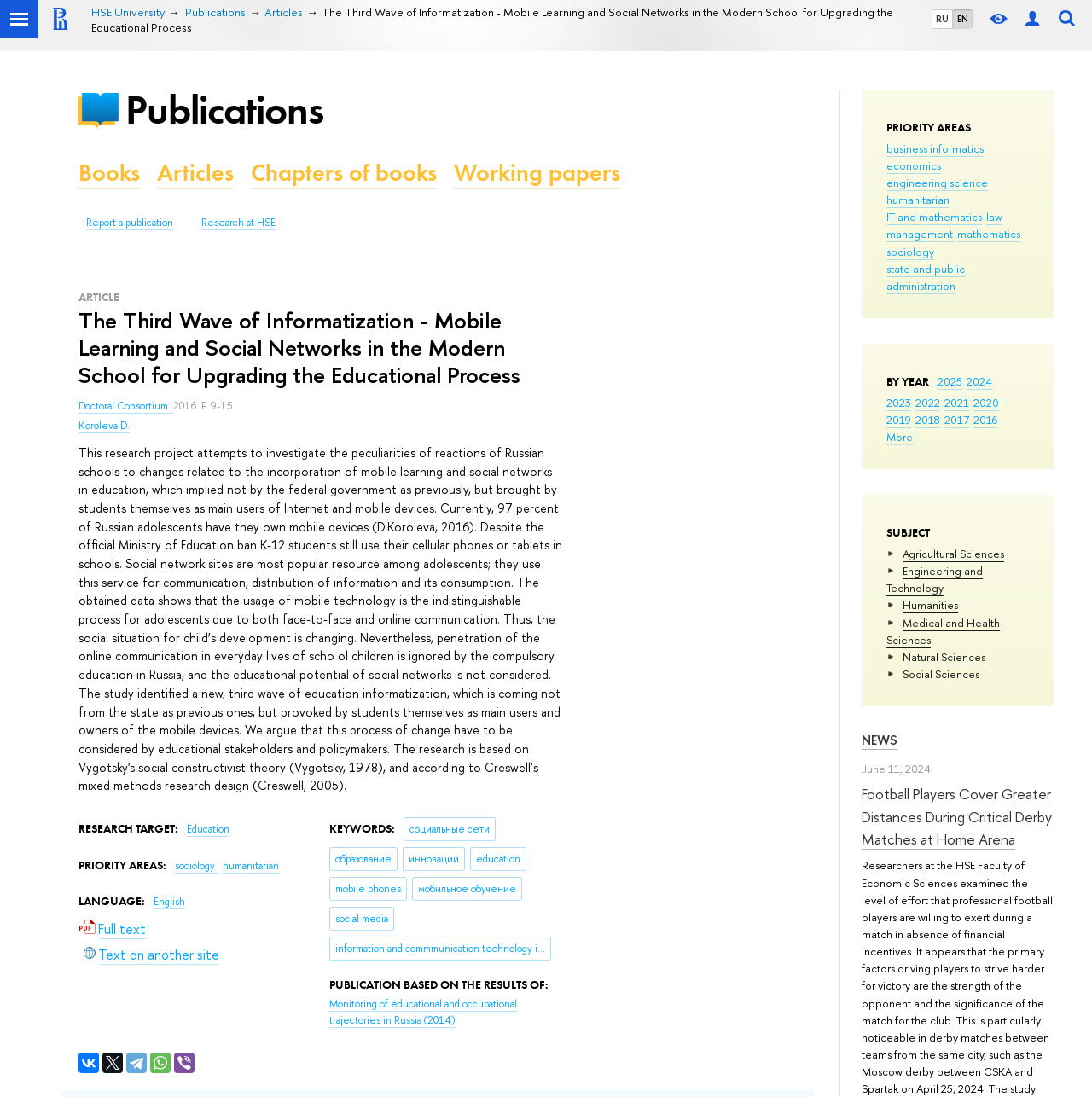Please mark the clickable region by giving the bounding box coordinates needed to complete this instruction: "Click the 'Next' button".

None